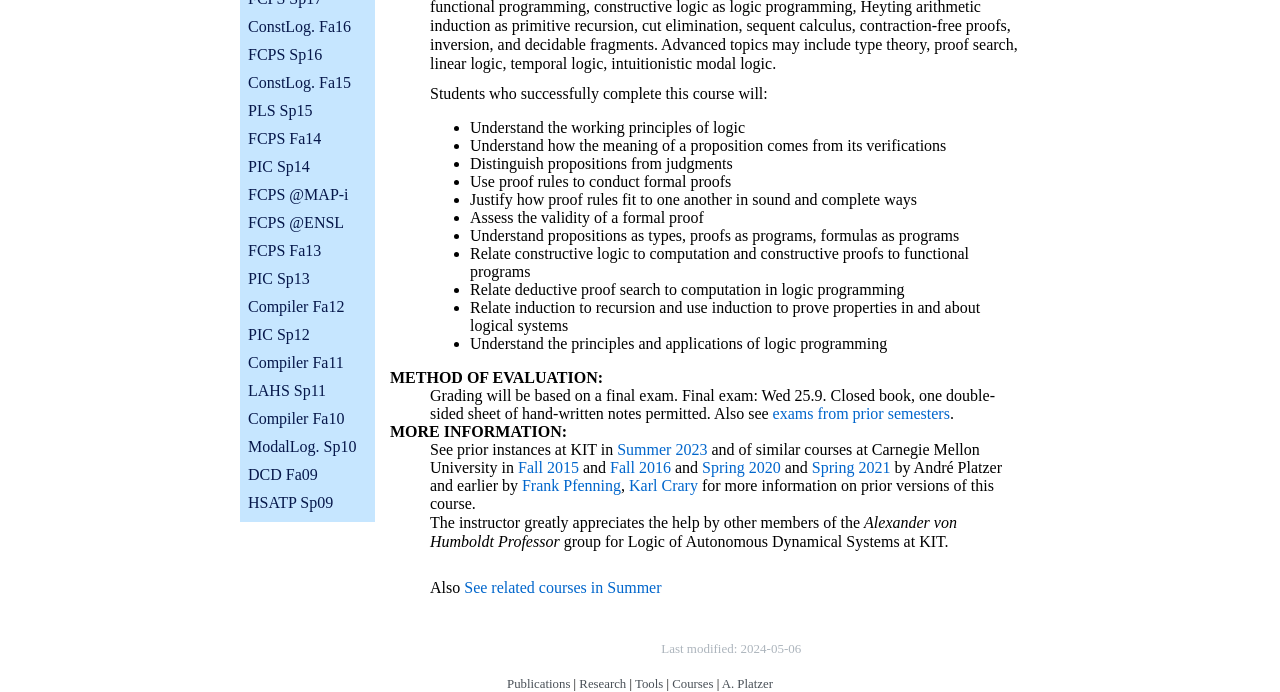Please provide the bounding box coordinates for the UI element as described: "A. Platzer". The coordinates must be four floats between 0 and 1, represented as [left, top, right, bottom].

[0.564, 0.978, 0.604, 0.998]